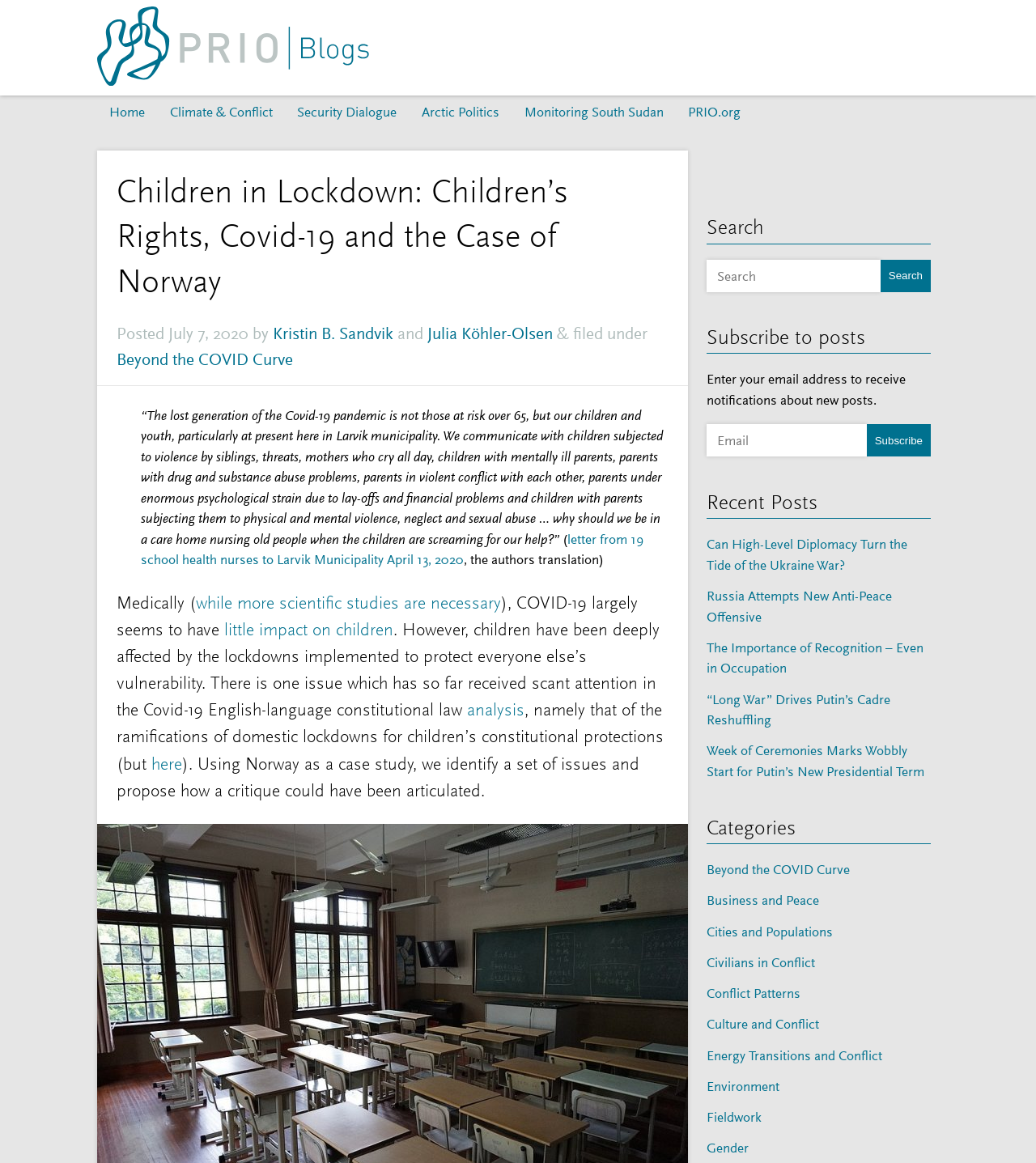Provide the bounding box coordinates of the HTML element this sentence describes: "title="Subscribe" value="Subscribe"".

[0.836, 0.365, 0.898, 0.393]